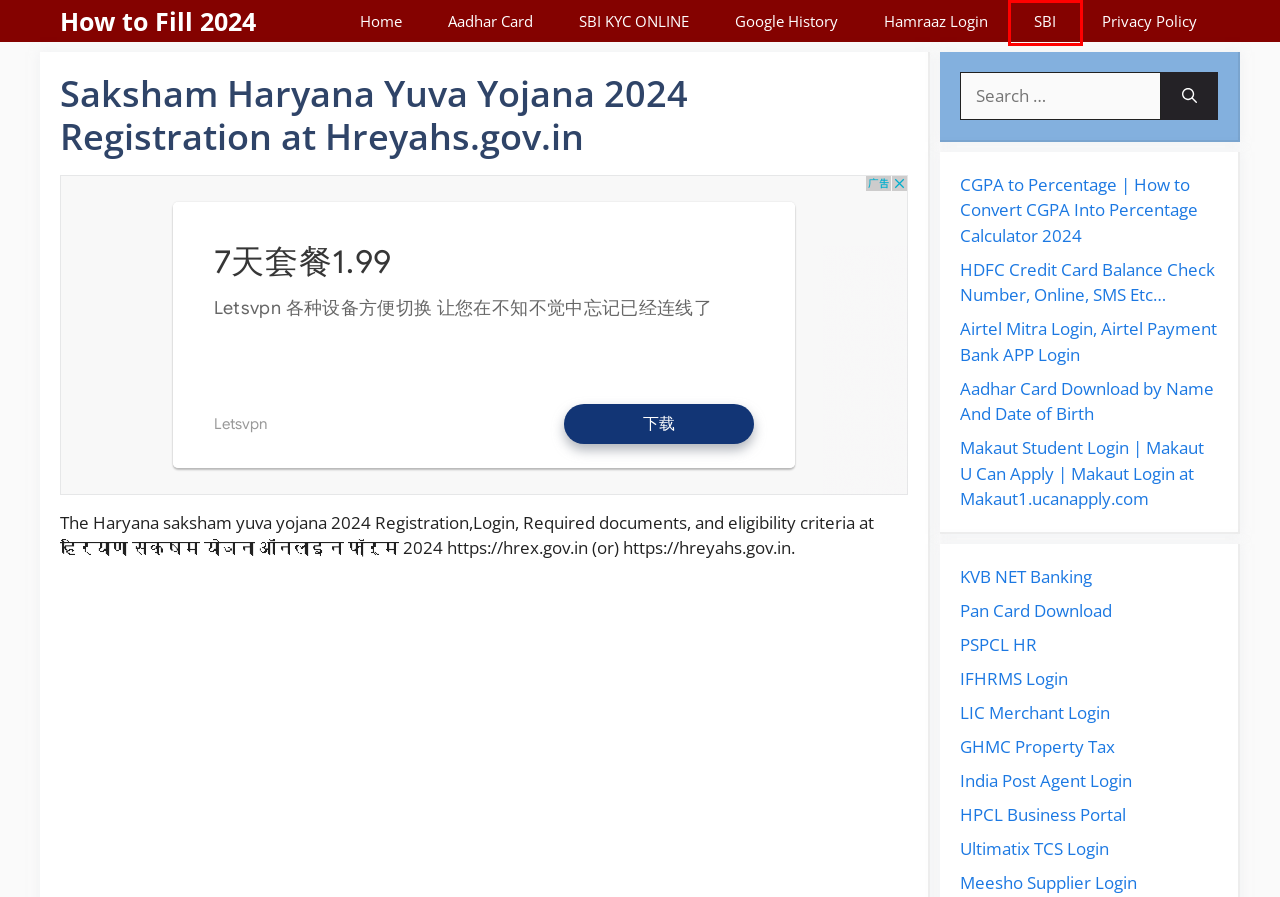Observe the provided screenshot of a webpage that has a red rectangle bounding box. Determine the webpage description that best matches the new webpage after clicking the element inside the red bounding box. Here are the candidates:
A. SBI Online KYC Update 2024 on SBI Account, SBI KYC Form
B. Airtel Mitra Login, Airtel Payment Bank APP Login, Airteltez
C. IFHRMS Login | TN Karuvoolam IFHRMS Pay Slip Karuvoolam.tn.gov.in
D. Google History Delete All My Activity, Delete Google Search
E. Privacy Policy
F. HPCL Business Portal Registration, HPCL Sales Portal Login
G. SBI Online Account Opening Zero Balance | SBI Zero Balance Account
H. Makaut Student Login | Makaut U Can Apply makaut1.ucanapply.com

G